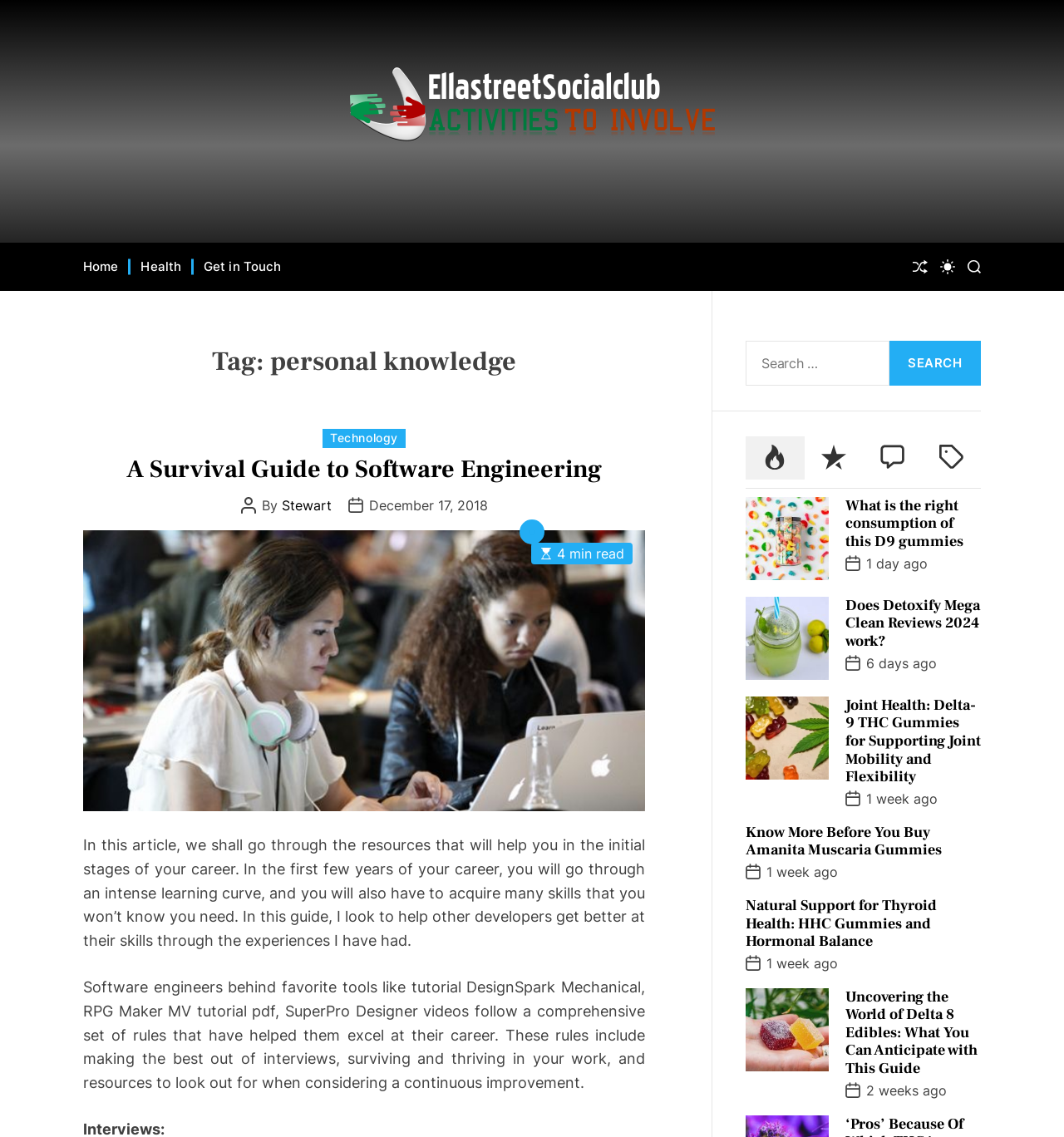Identify the bounding box coordinates of the region I need to click to complete this instruction: "View the 'Popular' tab".

[0.701, 0.384, 0.756, 0.422]